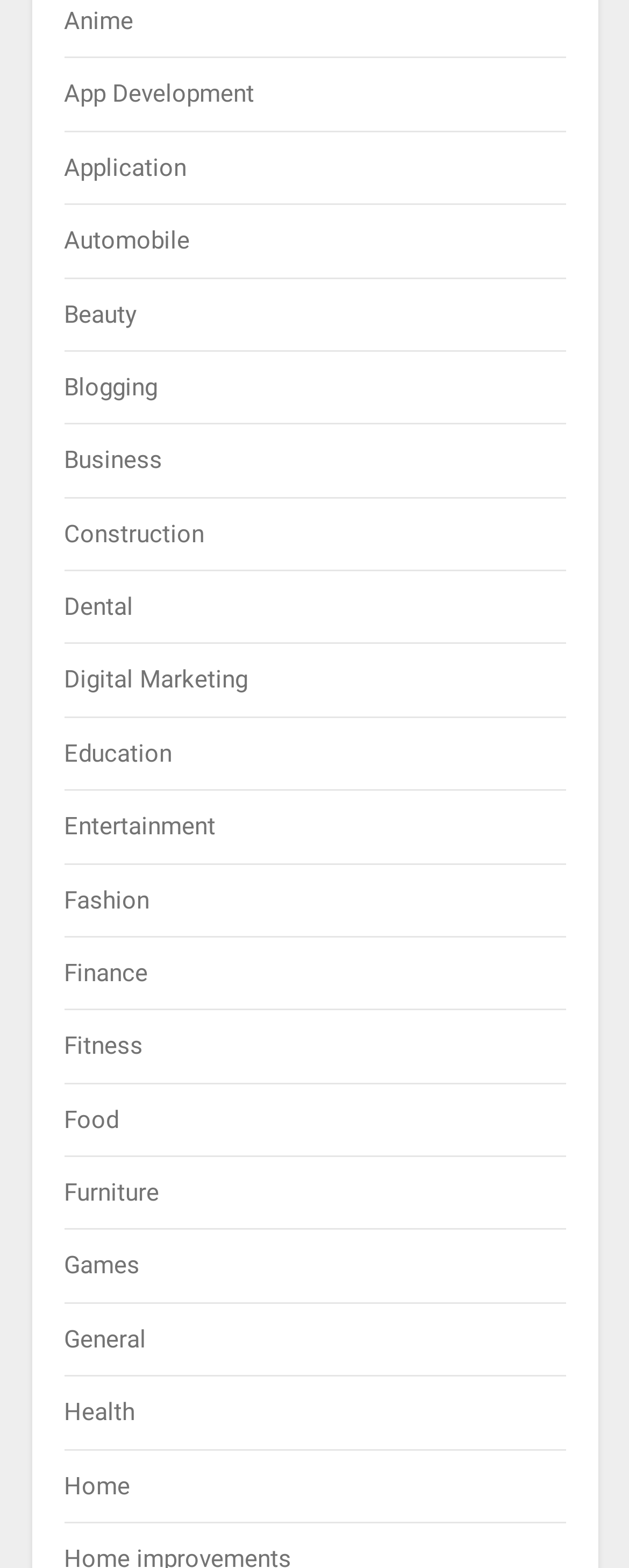Determine the bounding box coordinates for the area you should click to complete the following instruction: "View Entertainment".

[0.101, 0.518, 0.342, 0.536]